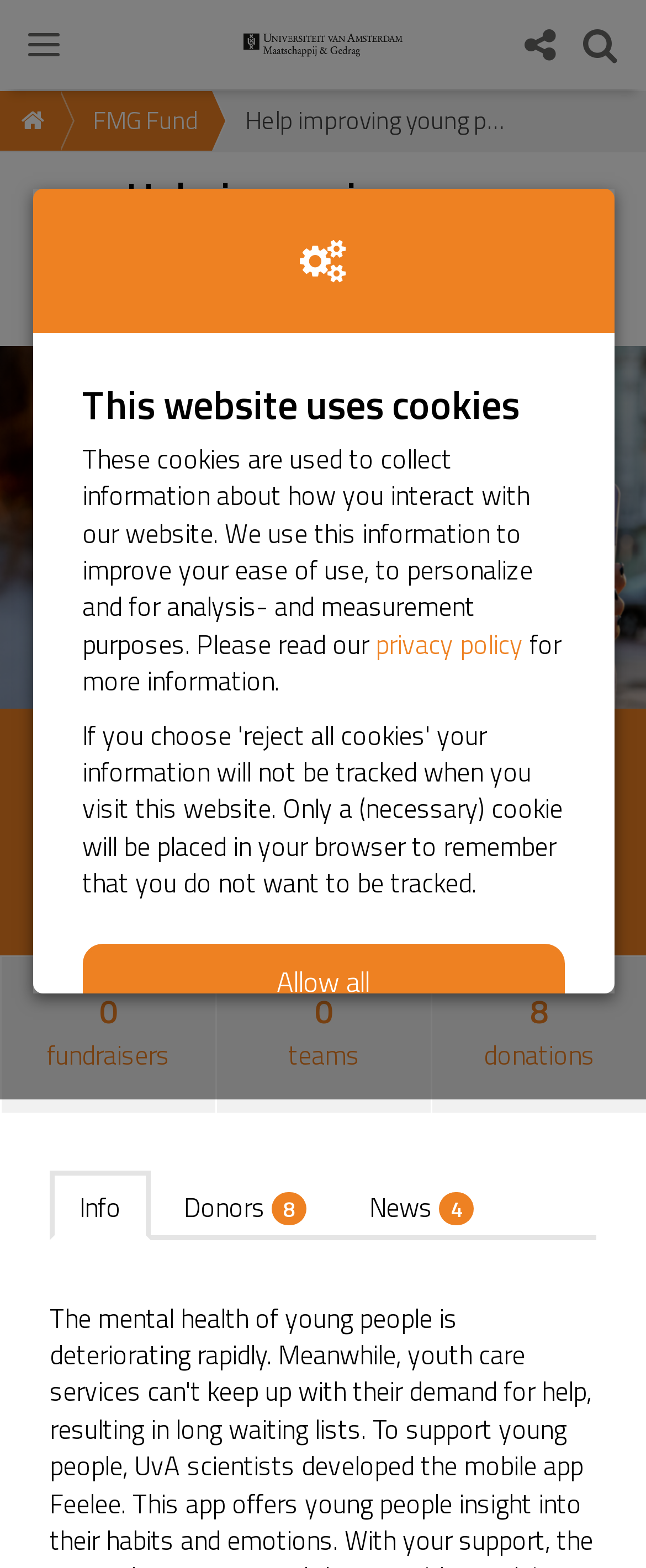What is the purpose of the 'Donate now' button?
Please give a detailed and elaborate explanation in response to the question.

I inferred the purpose of the 'Donate now' button by its text content and its position on the webpage, which suggests that it is a call-to-action to make a donation.